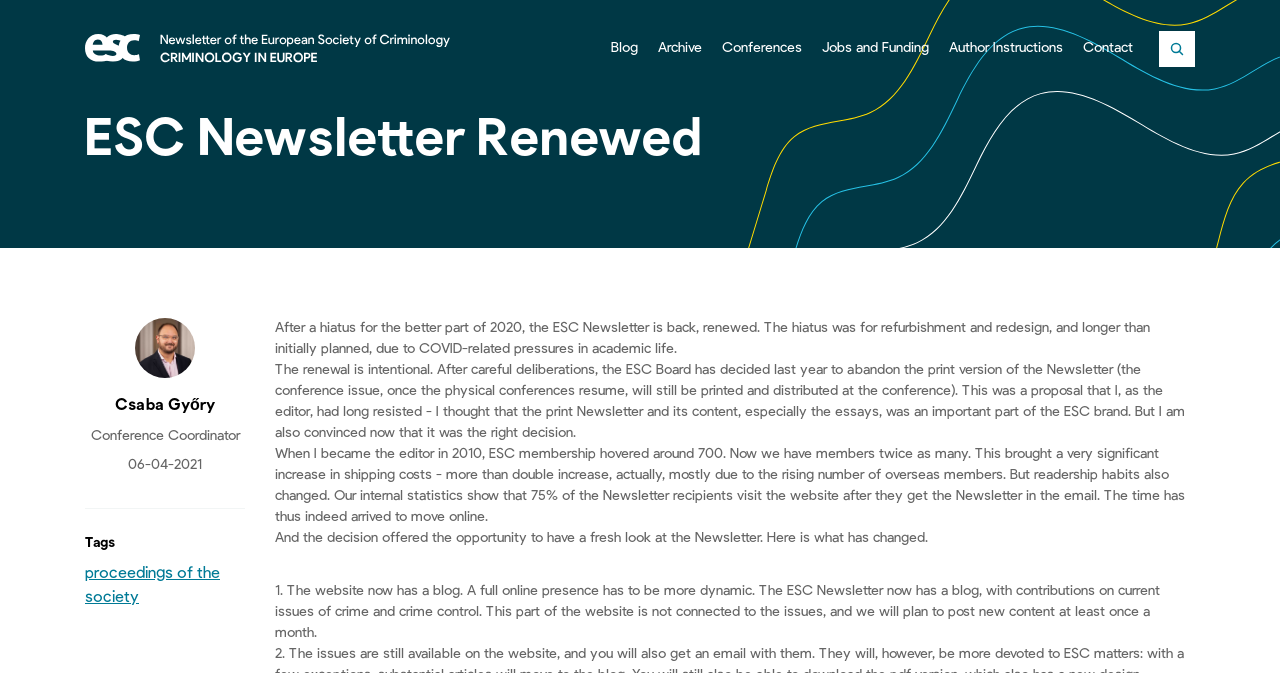Please mark the clickable region by giving the bounding box coordinates needed to complete this instruction: "Read the ESC Newsletter Renewed article".

[0.066, 0.163, 0.934, 0.256]